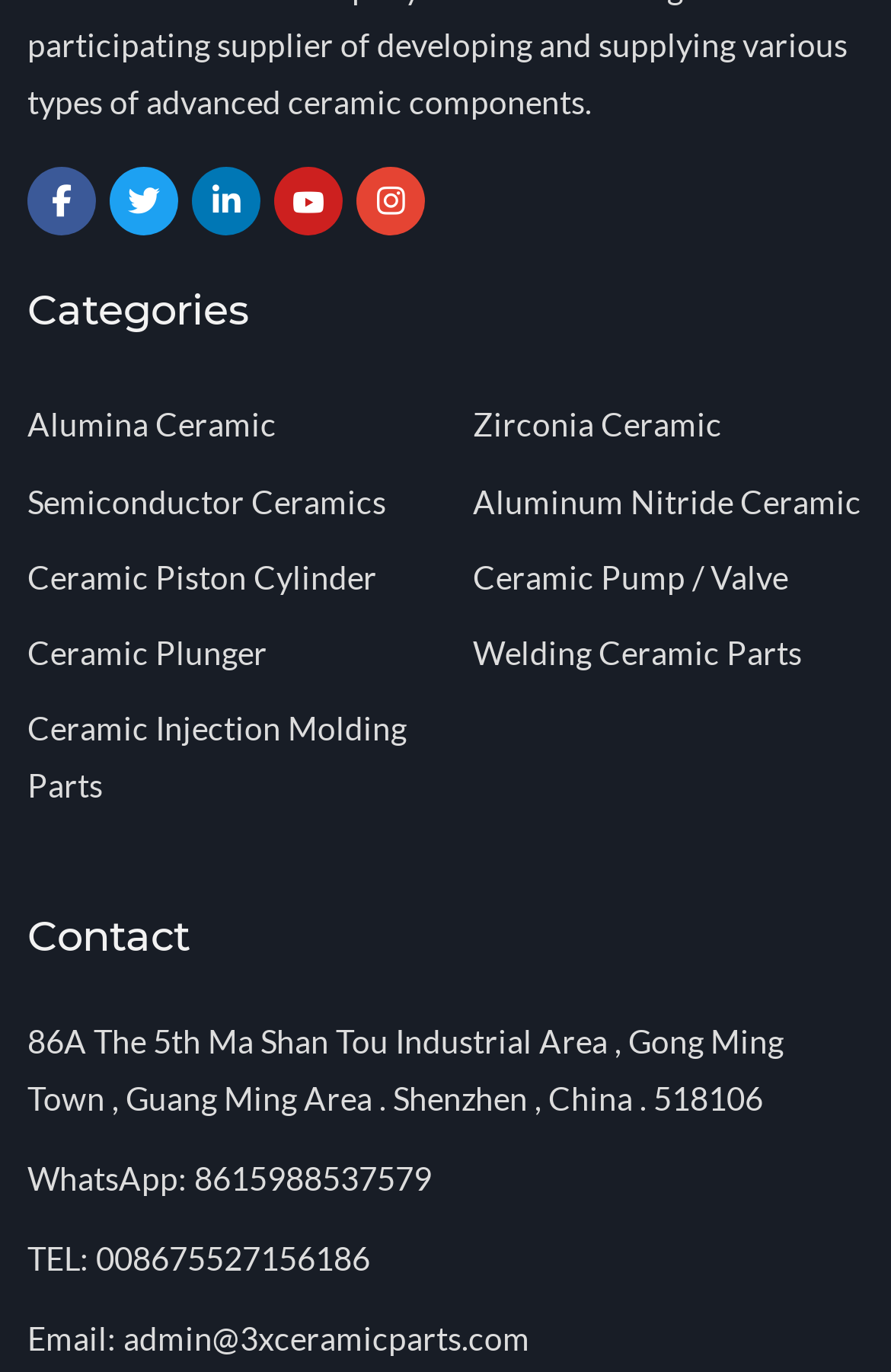Kindly determine the bounding box coordinates for the area that needs to be clicked to execute this instruction: "visit facebook page".

[0.031, 0.122, 0.108, 0.172]